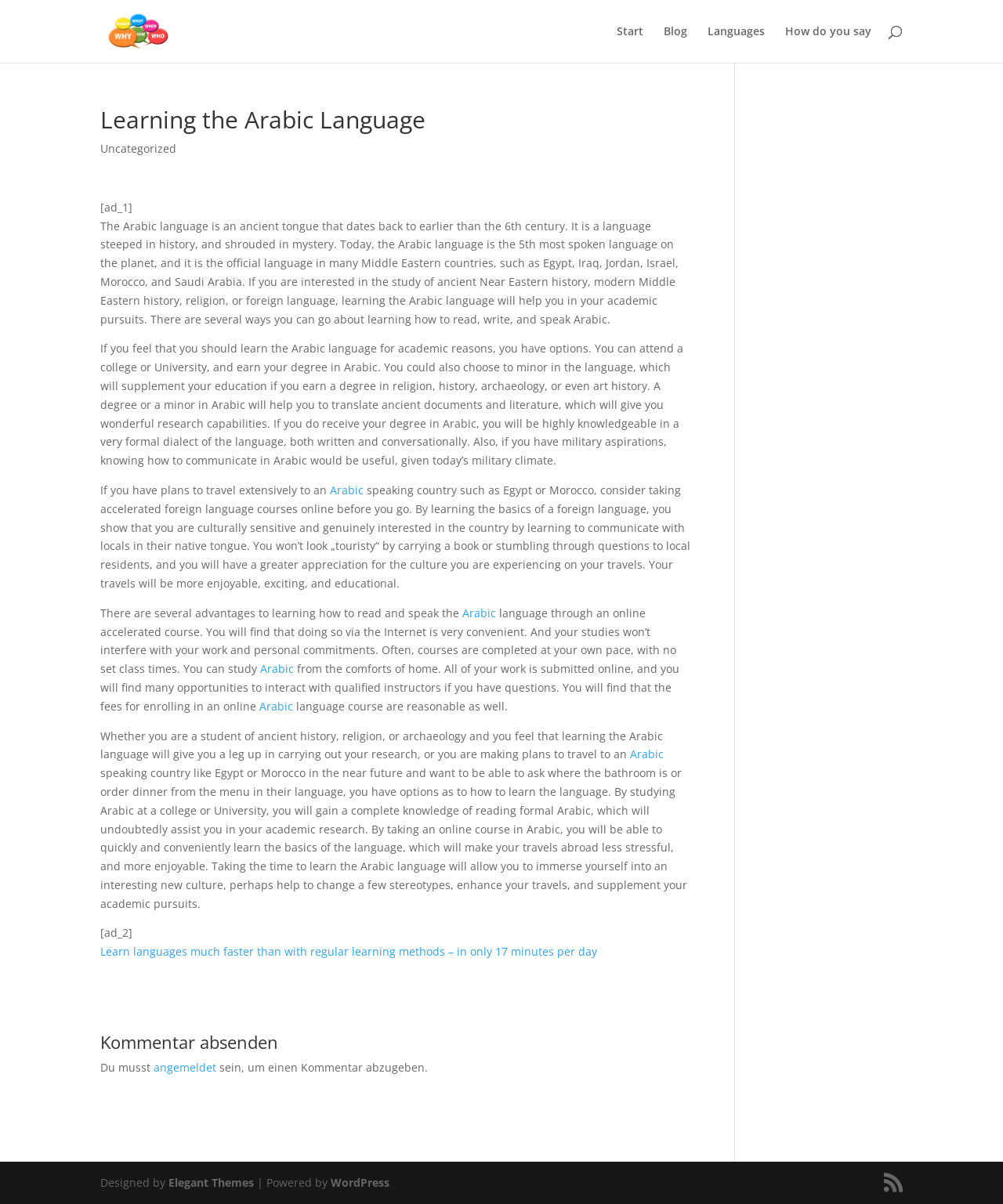Extract the primary heading text from the webpage.

Learning the Arabic Language